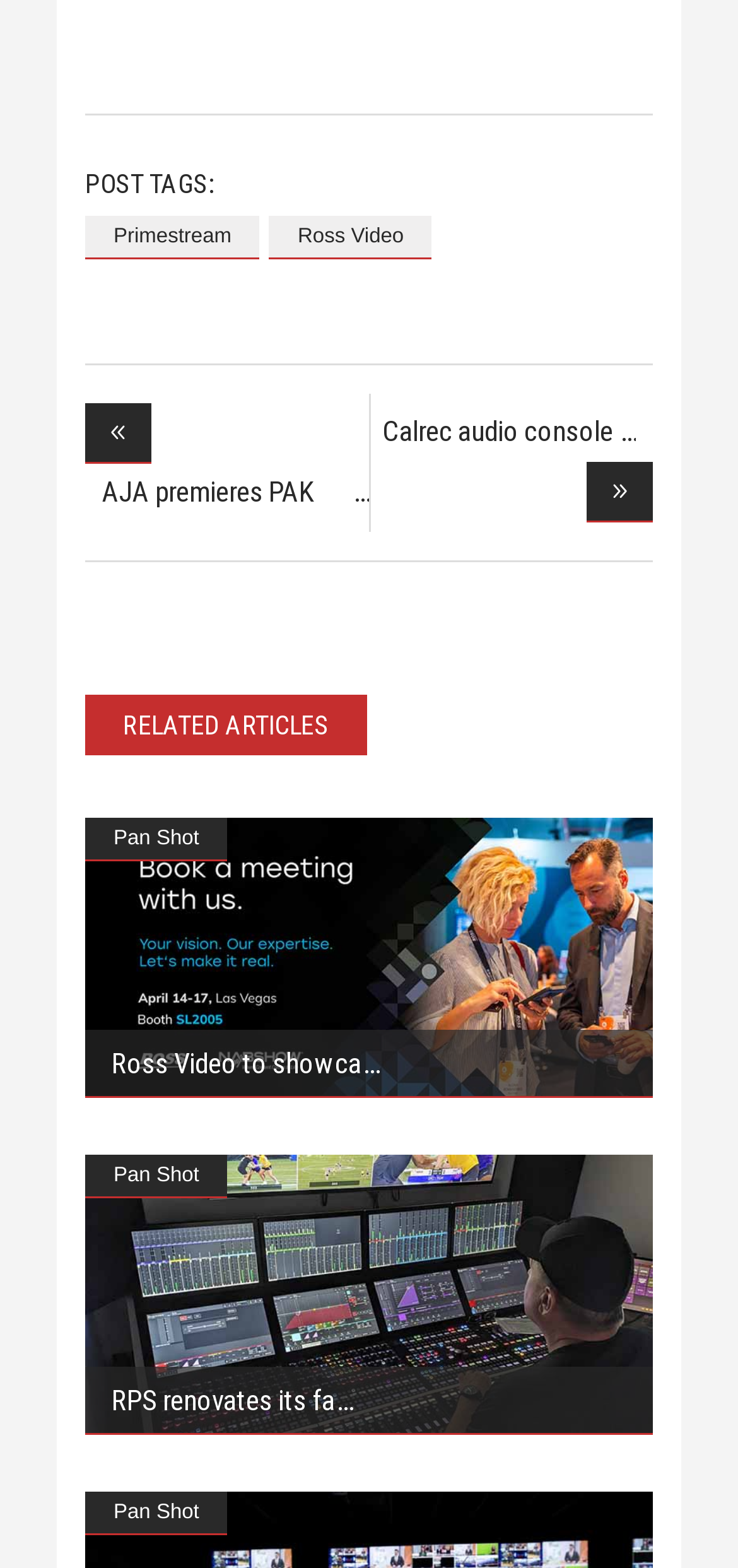How many 'Pan Shot' links are there? Based on the screenshot, please respond with a single word or phrase.

3